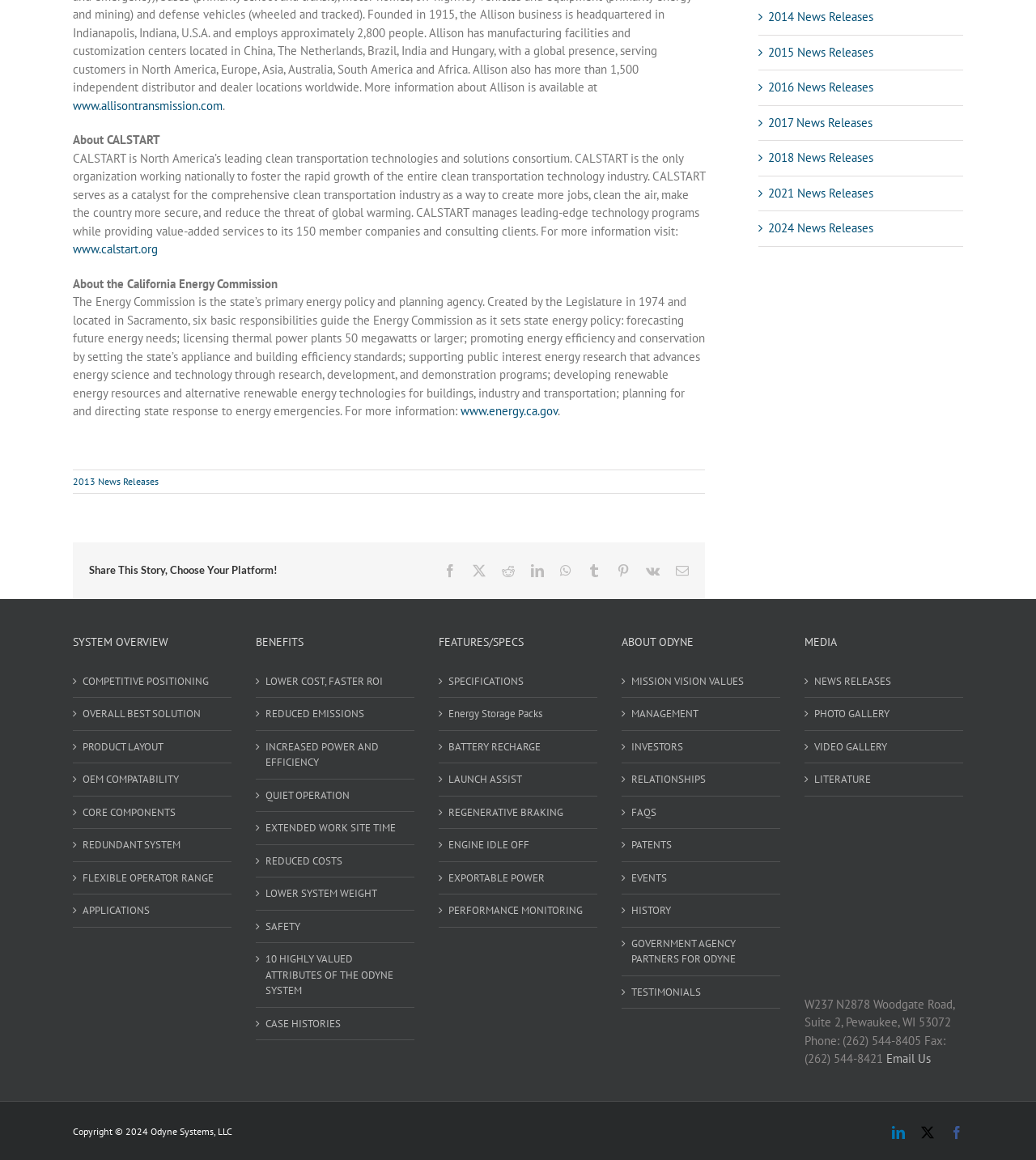Predict the bounding box of the UI element based on the description: "Cricinfo Schedule 2020". The coordinates should be four float numbers between 0 and 1, formatted as [left, top, right, bottom].

None